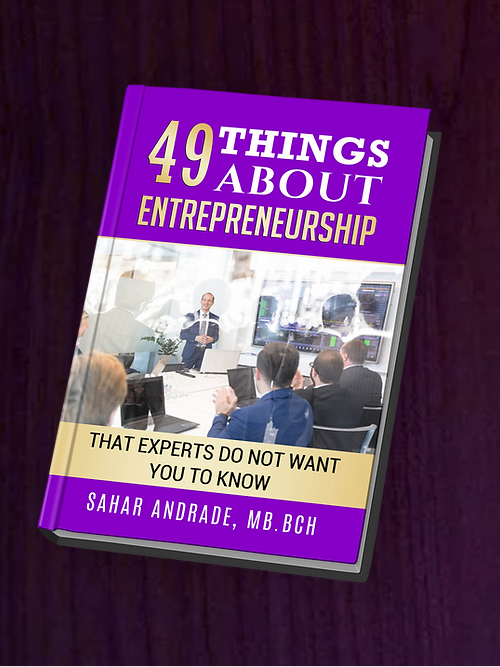Provide a brief response to the question below using one word or phrase:
What is the background color of the book cover?

Deep purple